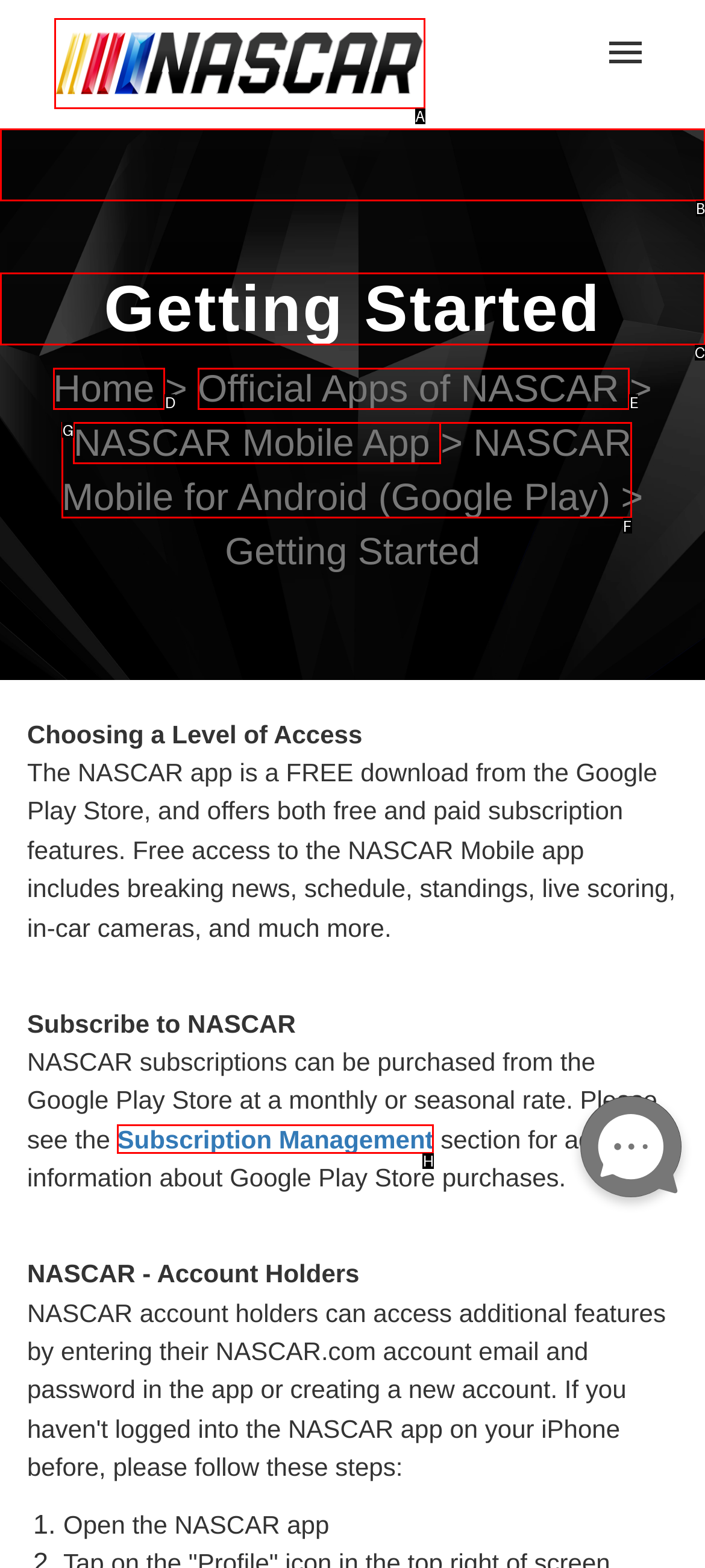To complete the task: Click on Login, which option should I click? Answer with the appropriate letter from the provided choices.

C